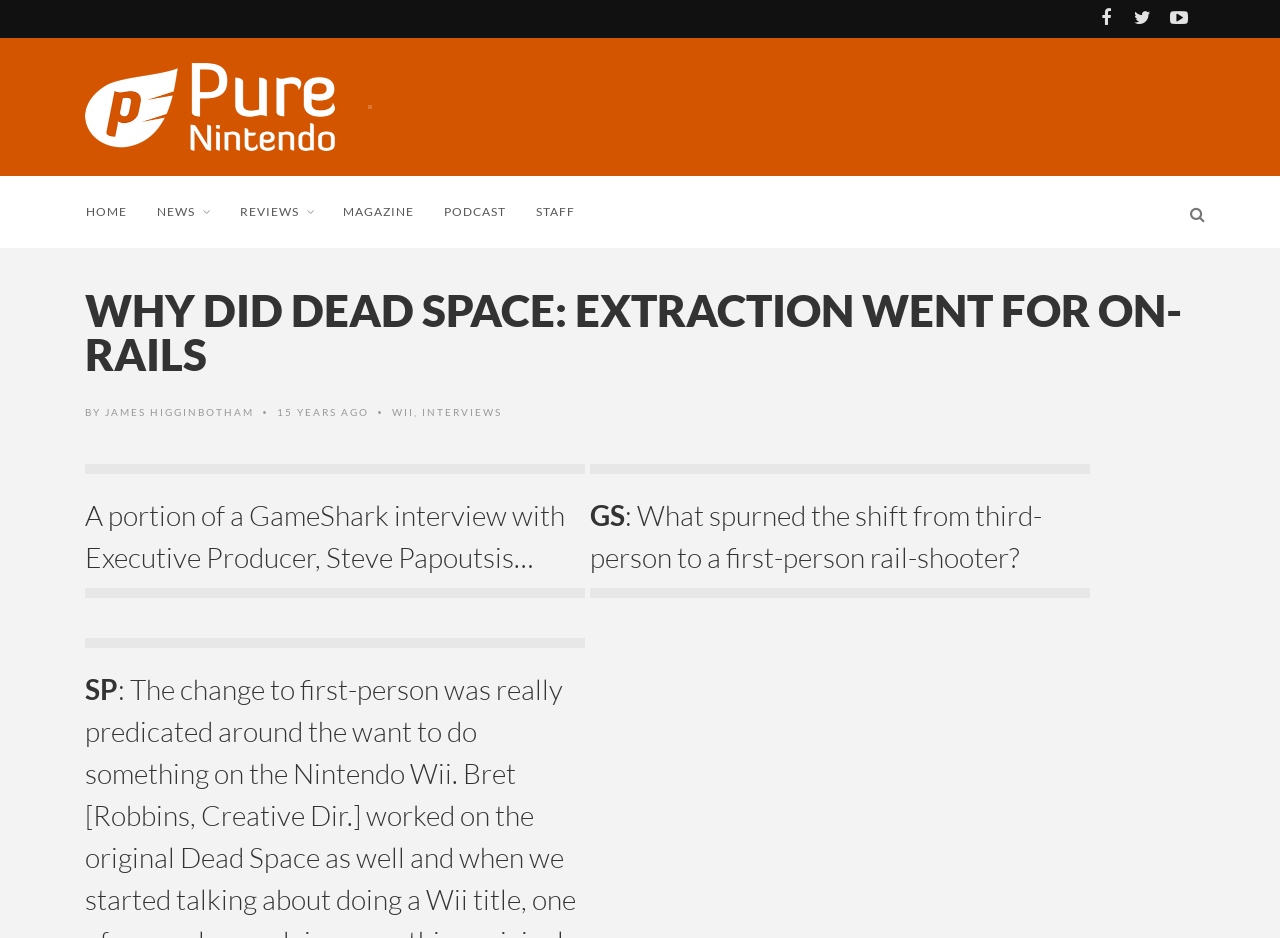Produce an elaborate caption capturing the essence of the webpage.

The webpage appears to be an article from Pure Nintendo, a gaming news website. At the top left corner, there is a logo of Pure Nintendo, which is an image with a link to the website's homepage. Below the logo, there are several navigation links, including "HOME", "NEWS", "REVIEWS", "MAGAZINE", "PODCAST", and "STAFF", arranged horizontally.

On the top right corner, there is a search box. Below the navigation links, there is a heading that reads "WHY DID DEAD SPACE: EXTRACTION WENT FOR ON-RAILS". This heading spans almost the entire width of the page.

Below the heading, there is a byline that reads "BY JAMES HIGGINBOTHAM" with a publication date "15 YEARS AGO" and categories "WII" and "INTERVIEWS" on the right side. The article content starts with a quote from a GameShark interview with Executive Producer, Steve Papoutsis, where he discusses the shift from third-person to a first-person rail-shooter in Dead Space: Extraction.

There are three social media links at the top right corner, represented by icons.